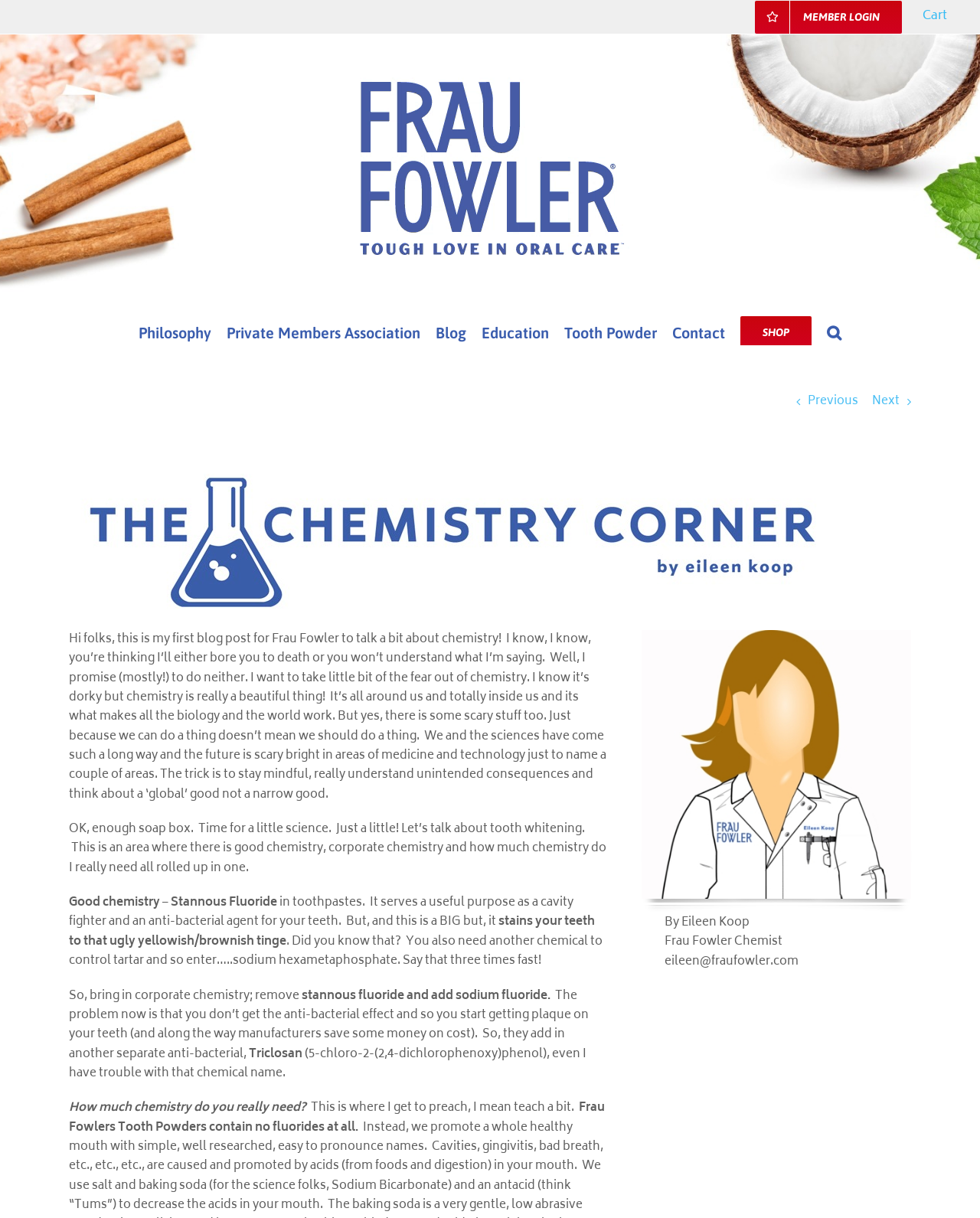Locate the bounding box coordinates of the element that should be clicked to execute the following instruction: "Click Search".

[0.844, 0.249, 0.859, 0.283]